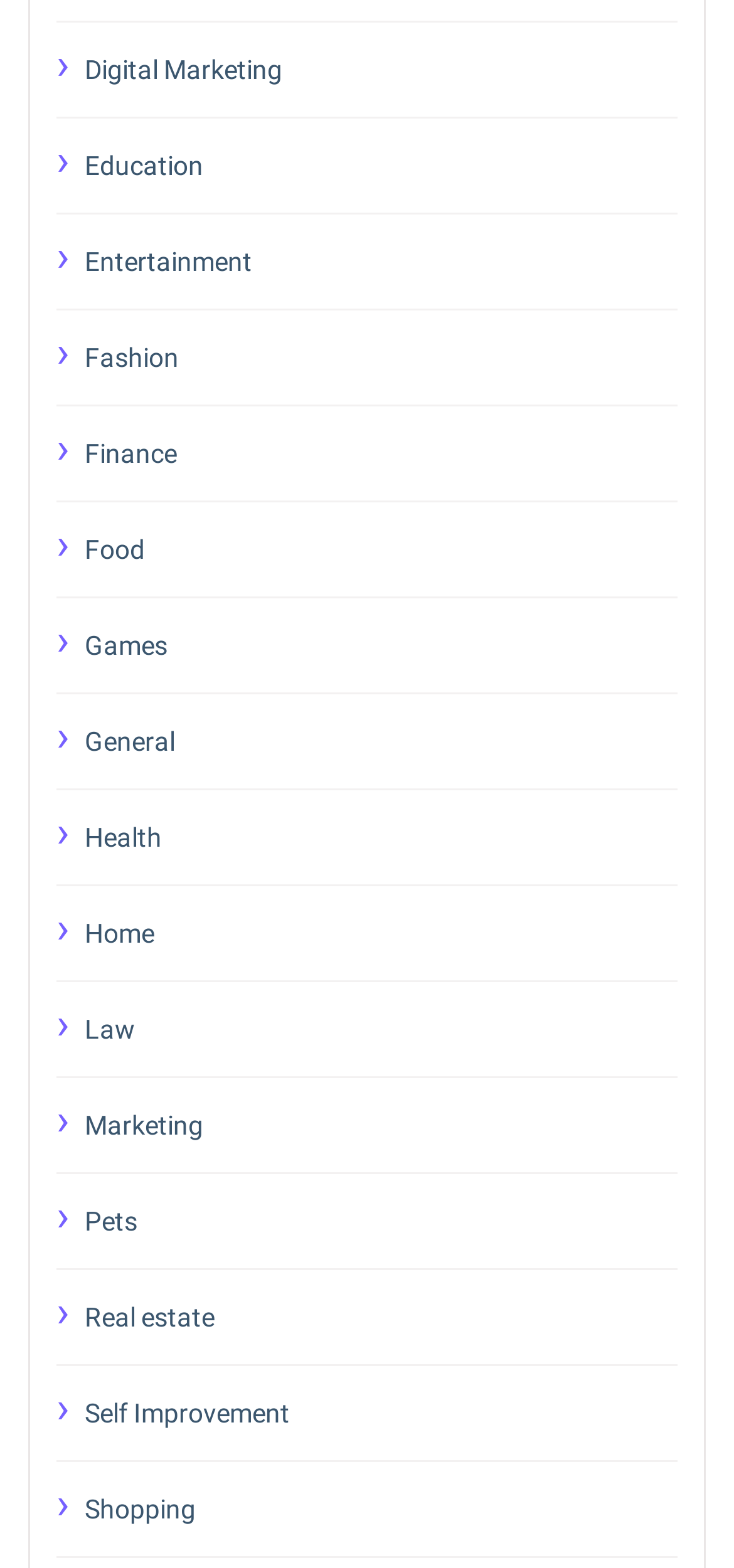Please identify the bounding box coordinates of the element's region that I should click in order to complete the following instruction: "Visit Fashion". The bounding box coordinates consist of four float numbers between 0 and 1, i.e., [left, top, right, bottom].

[0.115, 0.212, 0.923, 0.244]